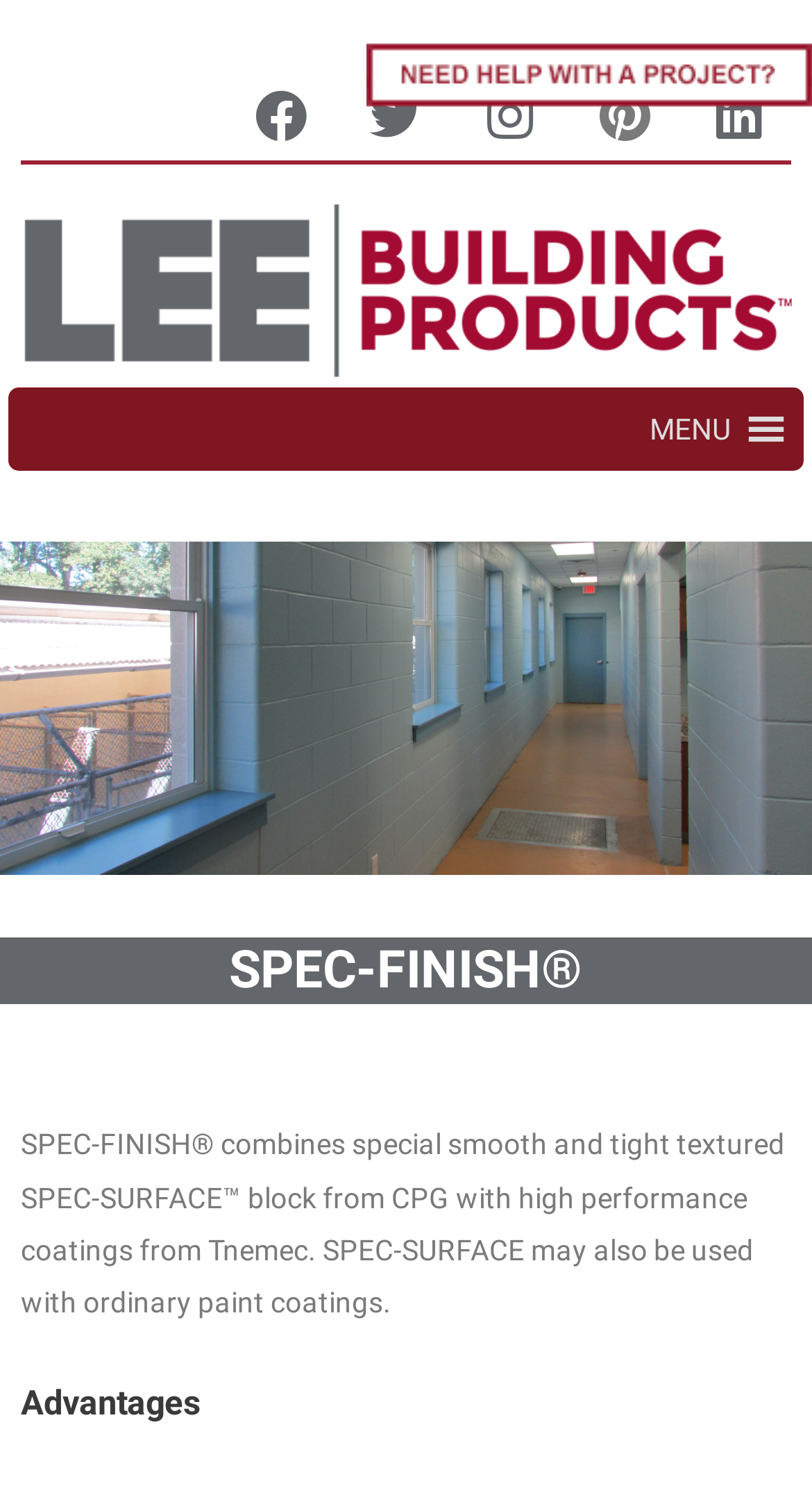Please reply with a single word or brief phrase to the question: 
How many social media links are there?

5